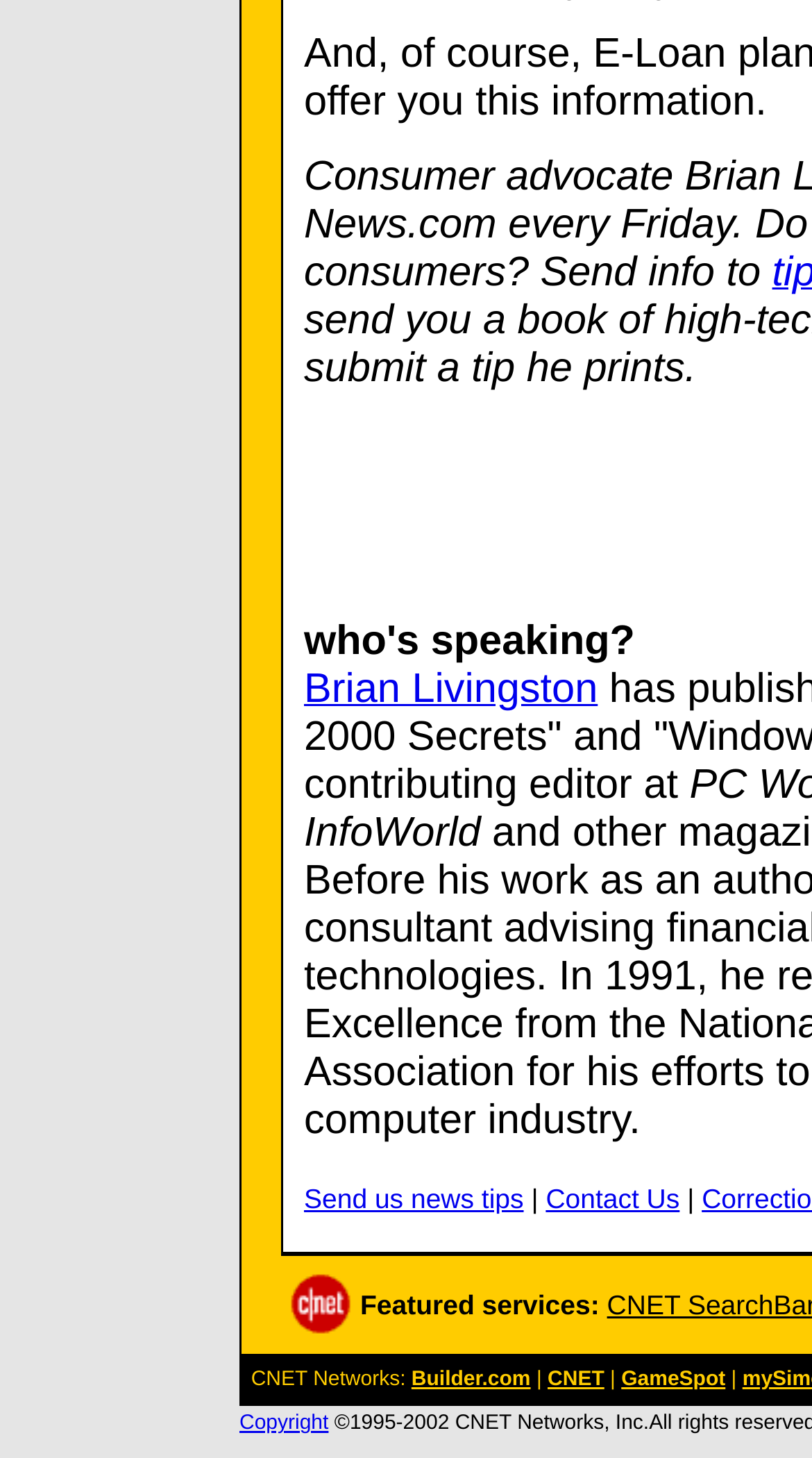Respond with a single word or short phrase to the following question: 
How many links are present in the footer section?

5